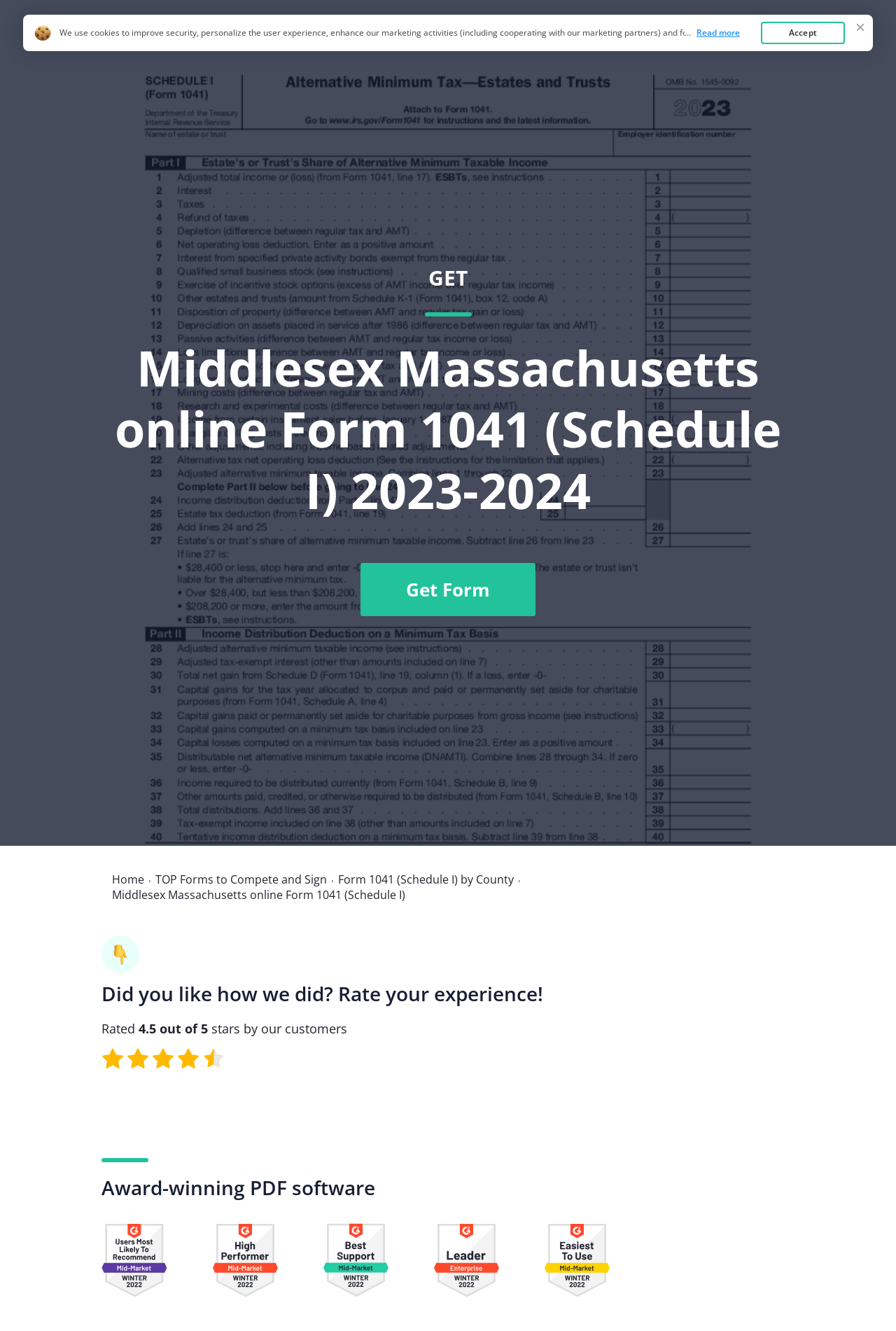Provide the bounding box coordinates in the format (top-left x, top-left y, bottom-right x, bottom-right y). All values are floating point numbers between 0 and 1. Determine the bounding box coordinate of the UI element described as: Home

[0.125, 0.656, 0.161, 0.665]